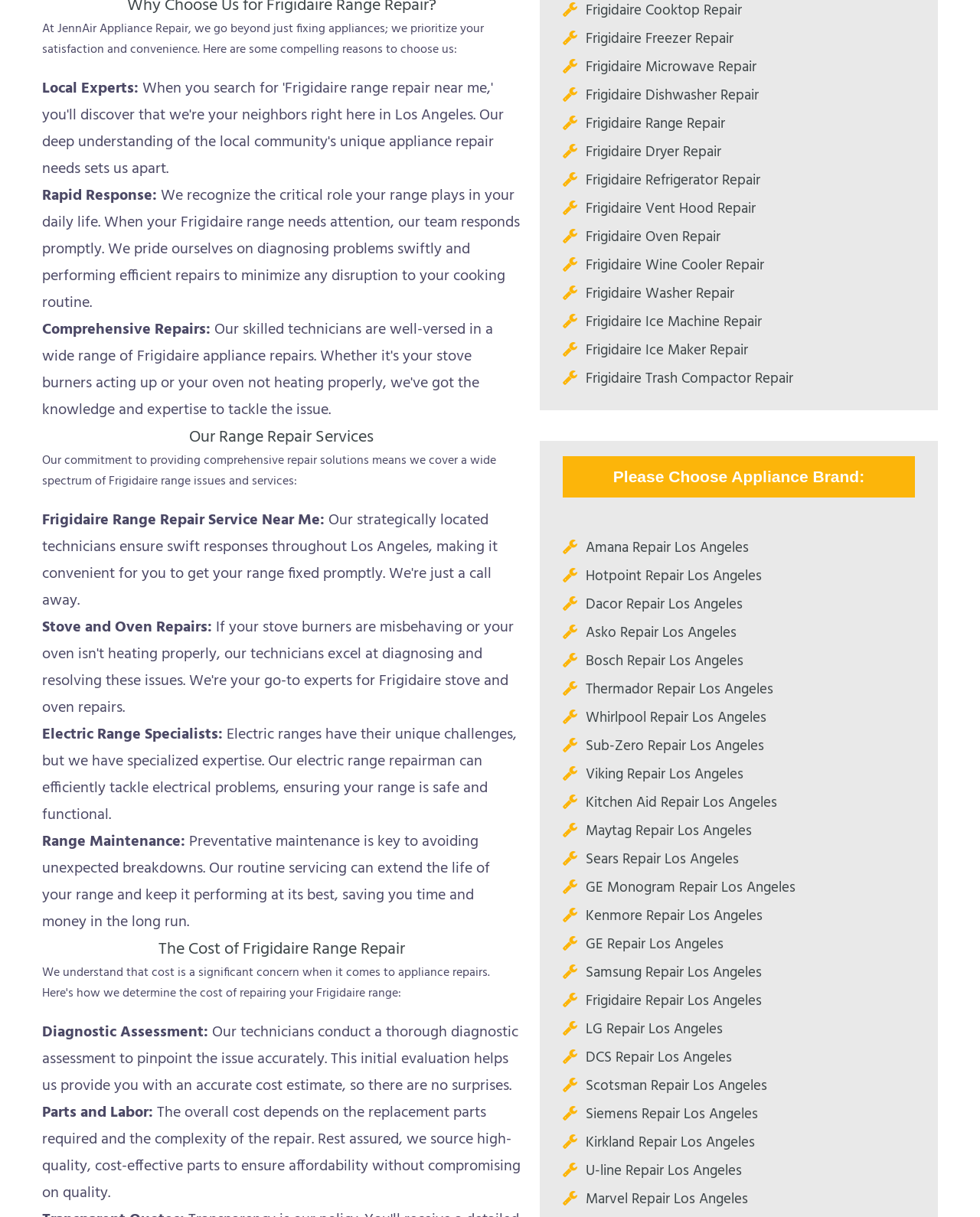Locate the bounding box coordinates of the element that should be clicked to execute the following instruction: "Click on Frigidaire Oven Repair link".

[0.598, 0.185, 0.735, 0.204]